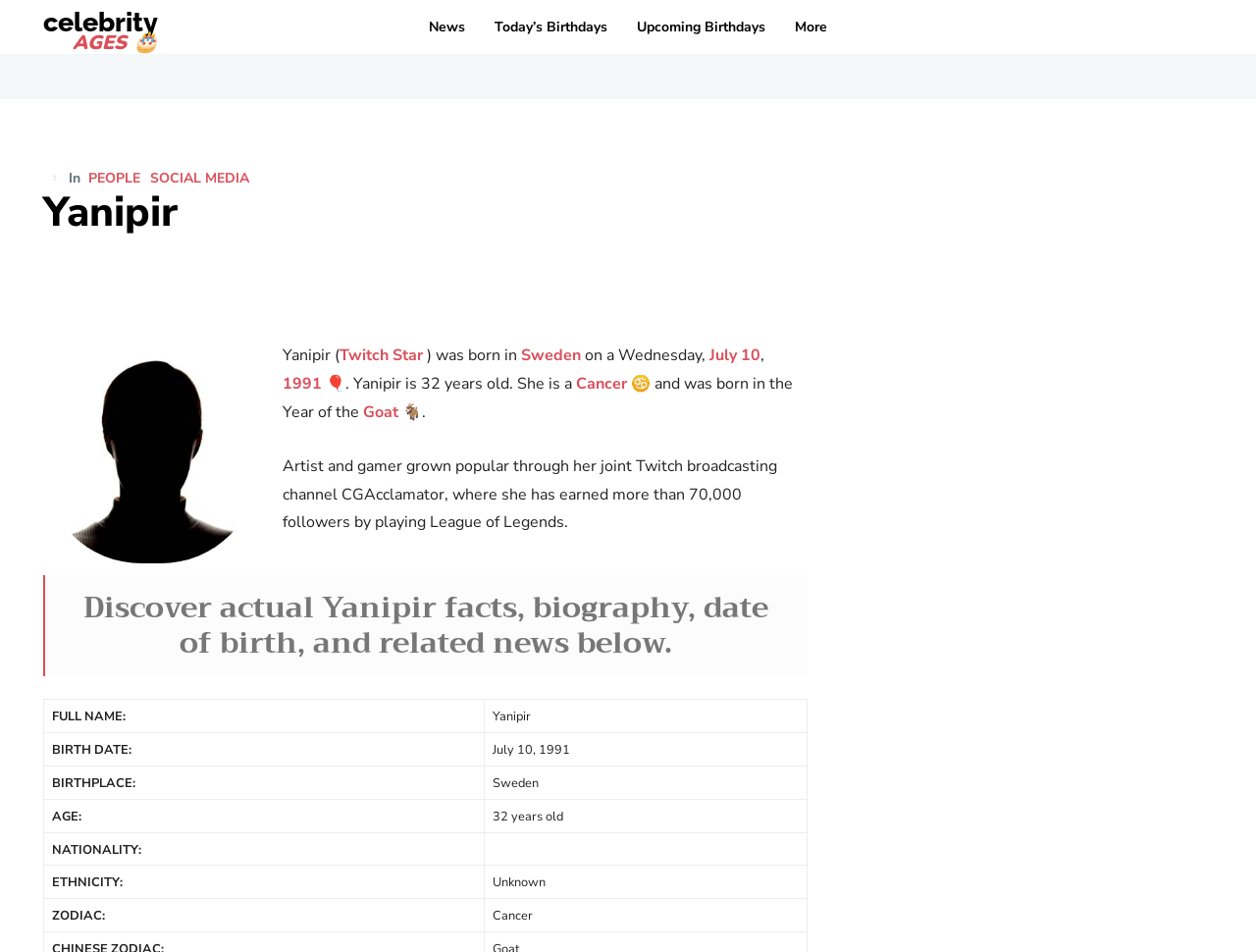Please reply with a single word or brief phrase to the question: 
What is Yanipir's nationality?

Sweden